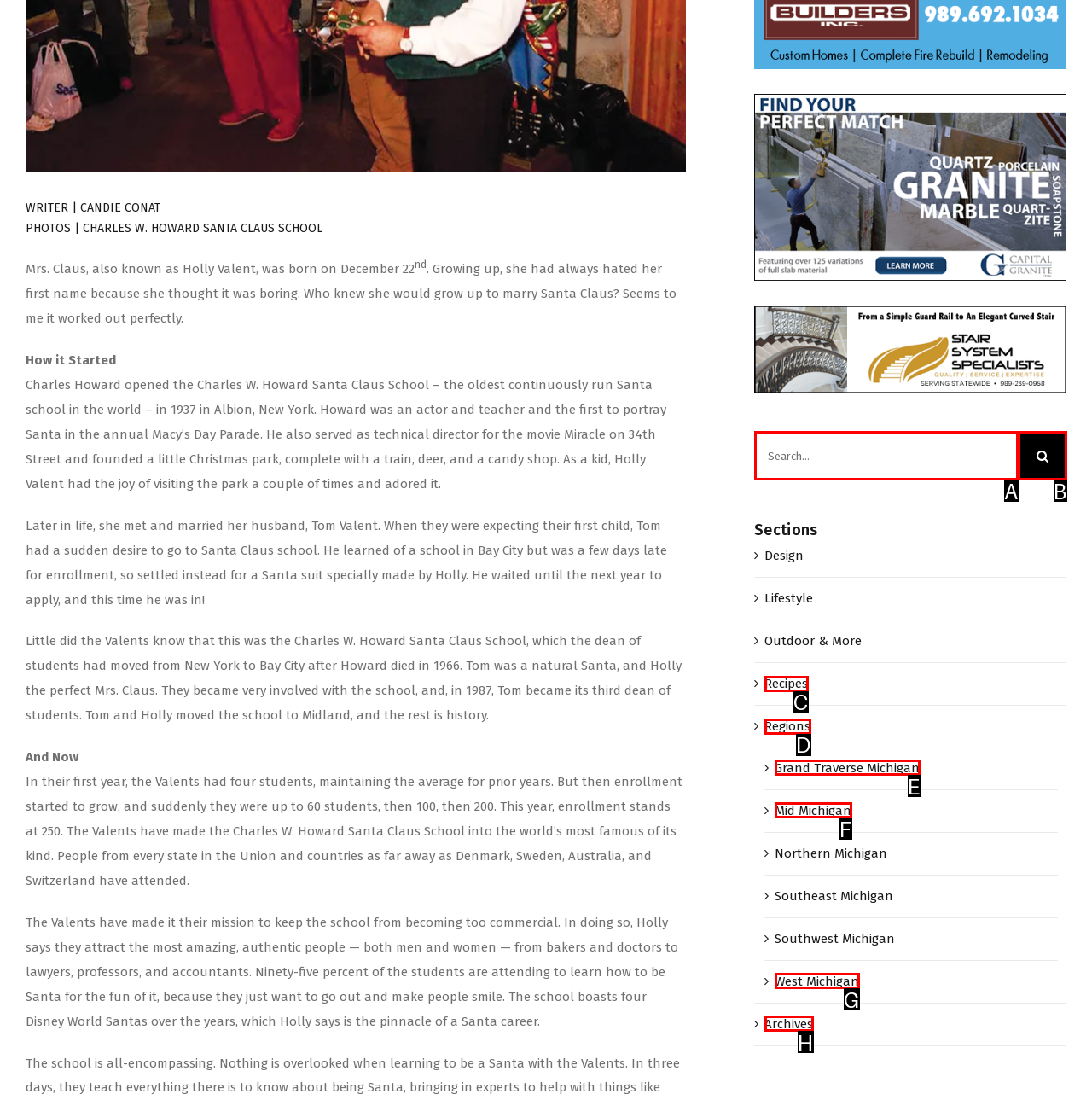With the provided description: Send Inquiry, select the most suitable HTML element. Respond with the letter of the selected option.

None